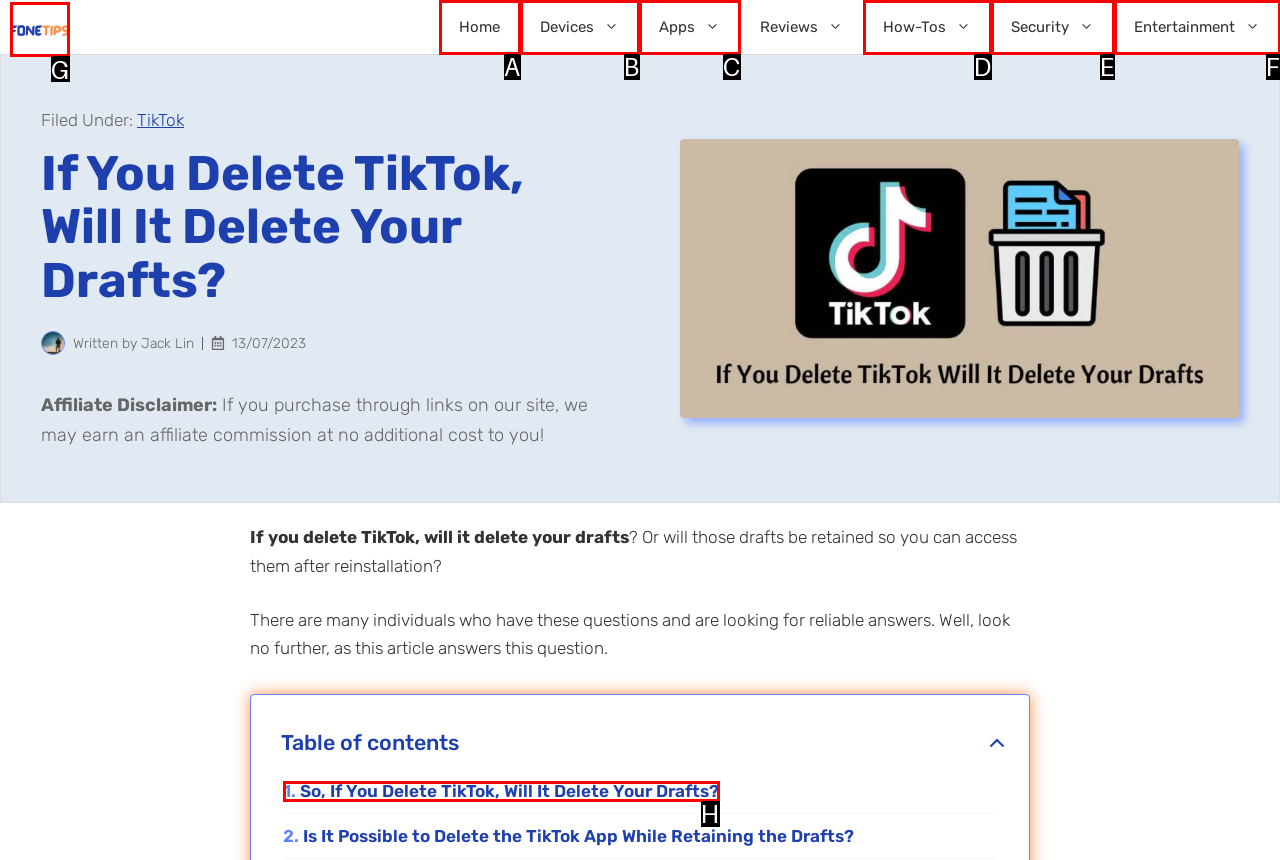Which letter corresponds to the correct option to complete the task: Click on the 'fone.tips' link?
Answer with the letter of the chosen UI element.

G